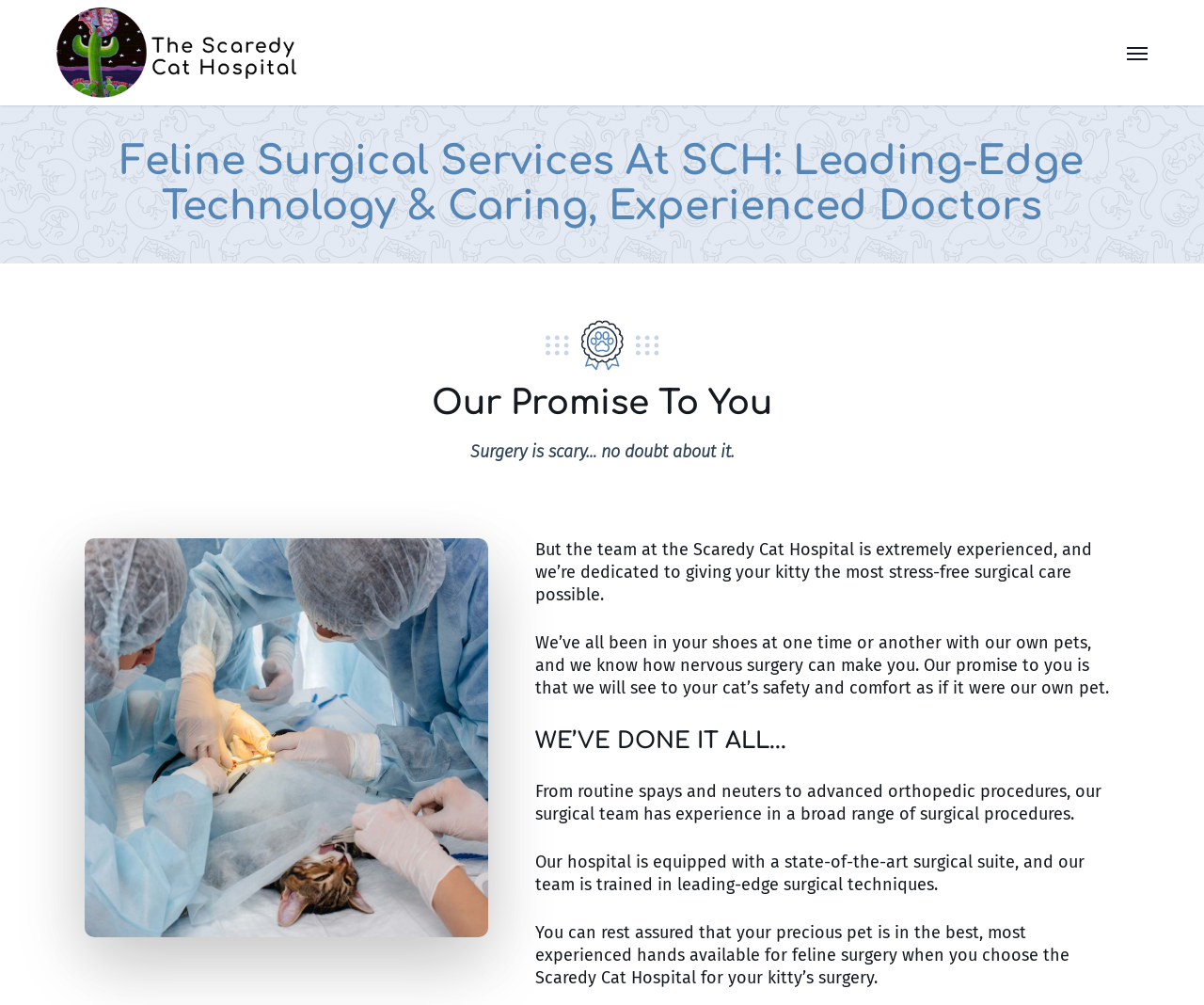Give a one-word or one-phrase response to the question:
What is the hospital equipped with?

State-of-the-art surgical suite